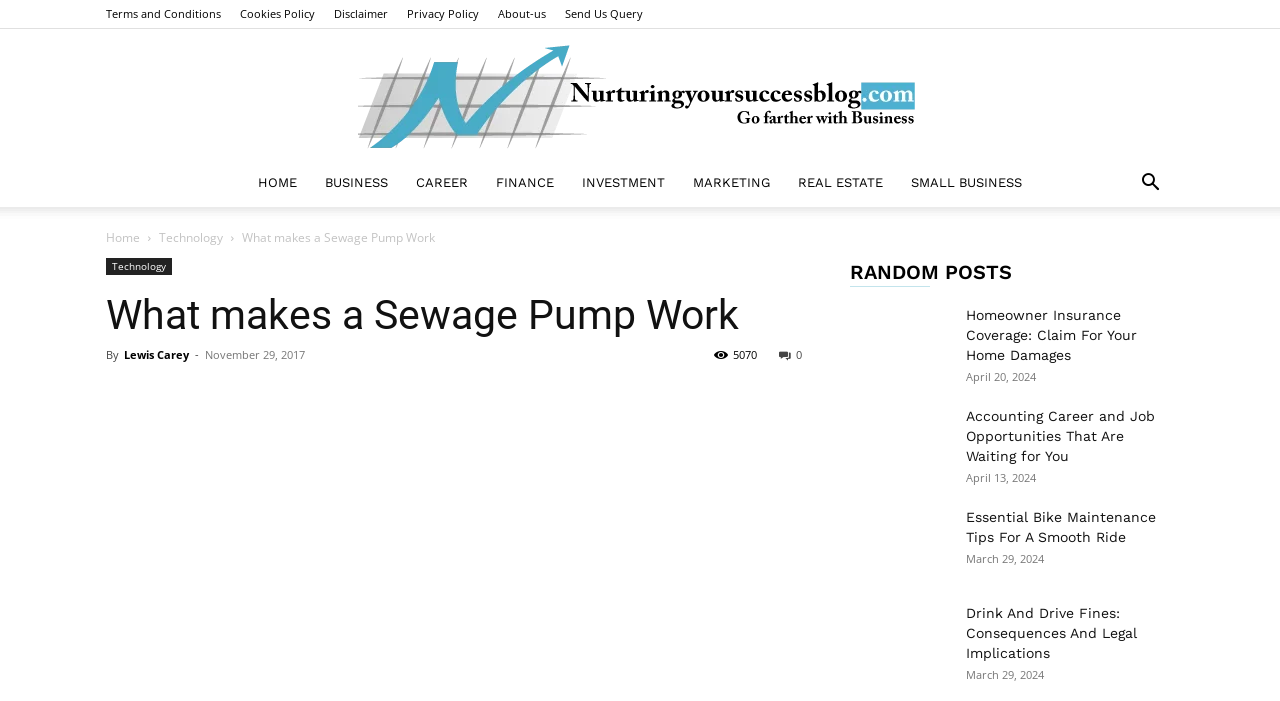Who is the author of the article 'What makes a Sewage Pump Work'?
Please answer the question with a detailed and comprehensive explanation.

I found the author's name by looking at the article 'What makes a Sewage Pump Work' and saw that it was written by Lewis Carey.